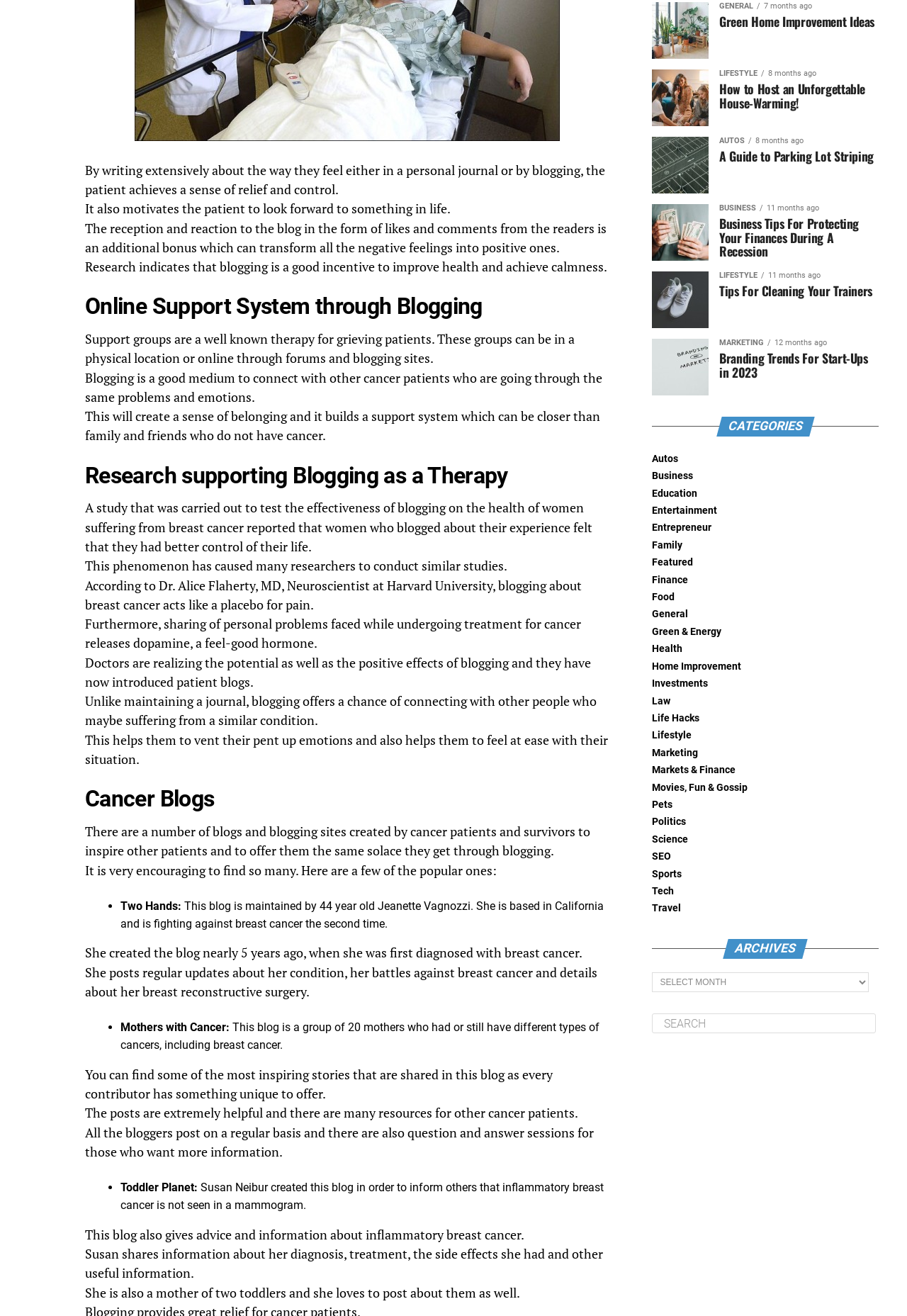Identify the bounding box for the UI element specified in this description: "Terms & Conditions". The coordinates must be four float numbers between 0 and 1, formatted as [left, top, right, bottom].

None